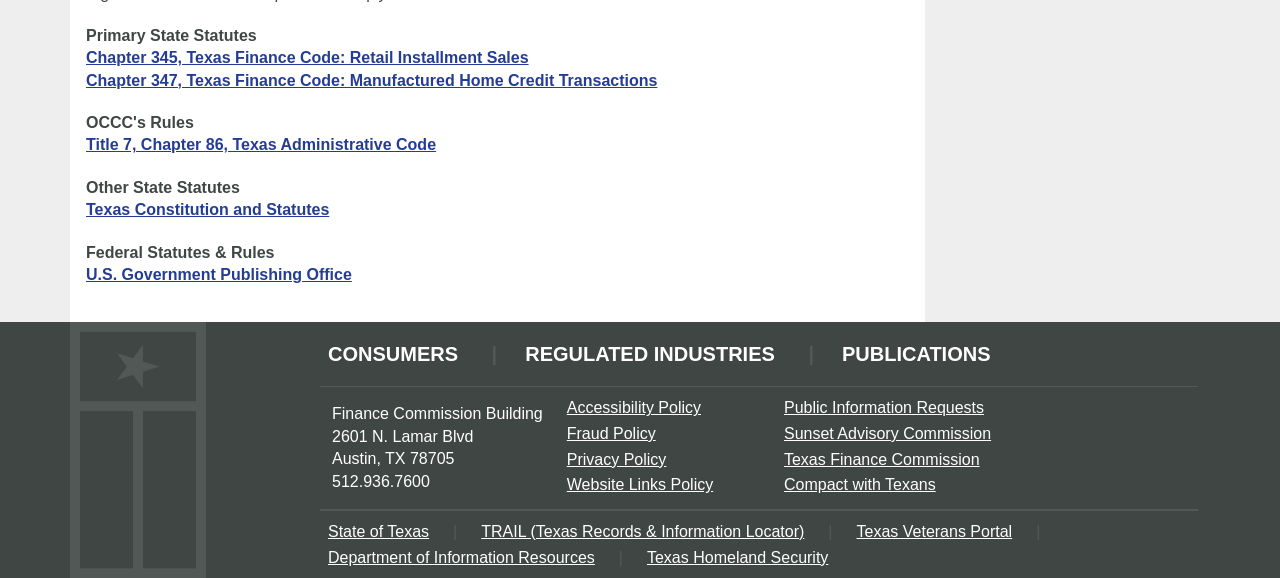What are the categories of links on this webpage?
Respond to the question with a single word or phrase according to the image.

Consumers, Regulated Industries, Publications